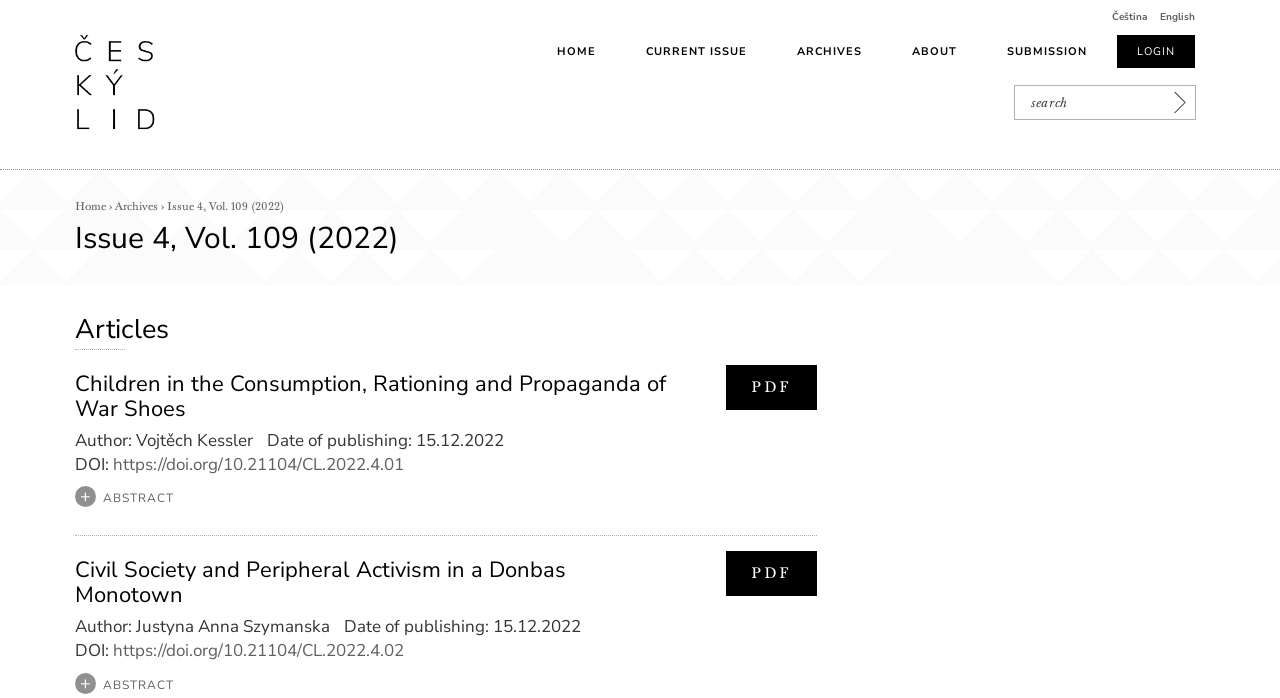Please mark the clickable region by giving the bounding box coordinates needed to complete this instruction: "read article 'Children in the Consumption, Rationing and Propaganda of War Shoes'".

[0.059, 0.528, 0.52, 0.607]